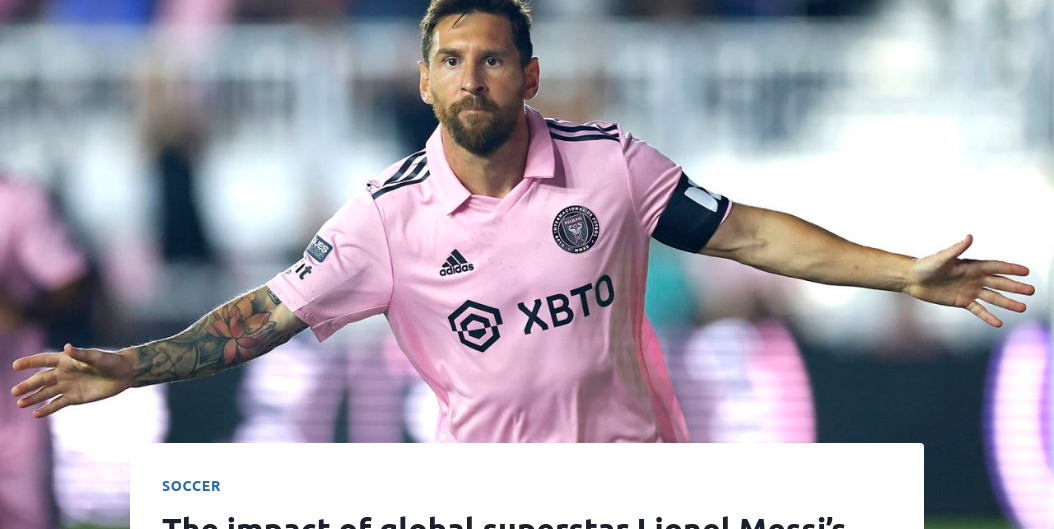Give a detailed account of the visual elements in the image.

Lionel Messi, wearing the pink kit of Inter Miami, celebrates a triumphant moment during a major match in the MLS. With his arms outstretched, he embodies the excitement and passion of soccer, symbolizing his significant impact on the league since his arrival. The image captures the essence of Messi's transformational effect on both the club and the sport in North America, highlighting the unprecedented attention he has brought to Major League Soccer. The accompanying caption emphasizes the monumental significance of his move to Miami, marking a new era in professional football.